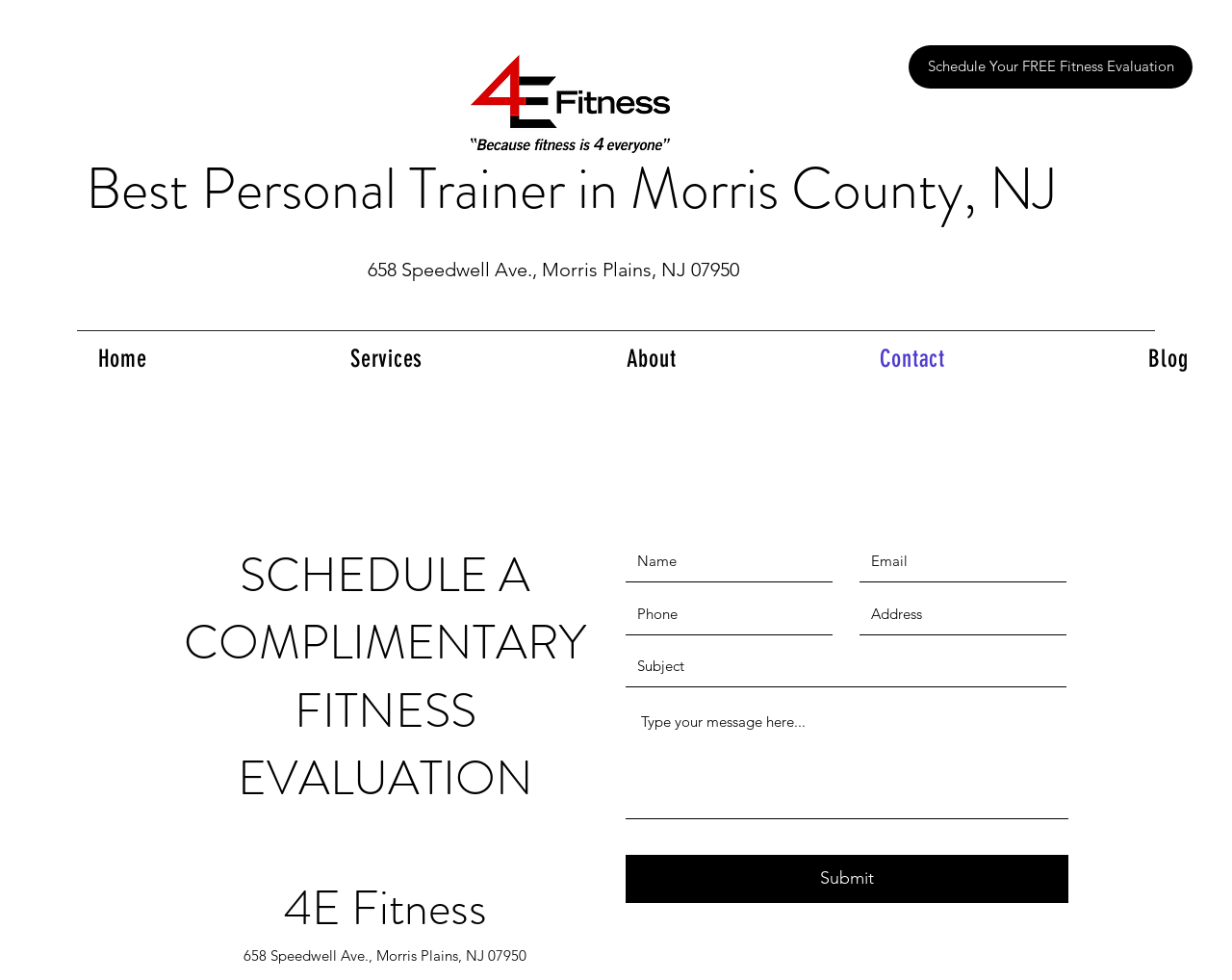Generate an in-depth caption that captures all aspects of the webpage.

This webpage is about 4E Fitness, a personal training service in Morris County, NJ. At the top, there is a logo image with the text "Best personal trainer in Morris Plains, NJ 4E Fitness" next to it. Below the logo, the title "Best Personal Trainer in Morris County, NJ" is displayed prominently. The address "658 Speedwell Ave., Morris Plains, NJ 07950" is shown on the top-right side.

The main navigation menu is located at the top-right corner, with links to "Home", "Services", "About", and "Contact". The "Contact" link is currently focused.

The main content area is divided into two sections. On the left, there is a heading "SCHEDULE A COMPLIMENTARY FITNESS EVALUATION" followed by a form to schedule a fitness evaluation. The form has fields for name, phone, email, address, subject, and a message box. There is a "Submit" button at the bottom of the form.

On the right side, there is a search bar with a magnifying glass icon. Below the search bar, there is a heading "4E Fitness" and the address "658 Speedwell Ave., Morris Plains, NJ 07950" is repeated.

There are a total of 5 links on the page, including the navigation menu and the "Schedule Your FREE Fitness Evaluation" link. There are 7 text boxes, including the search box, and 2 images, including the logo and the magnifying glass icon.